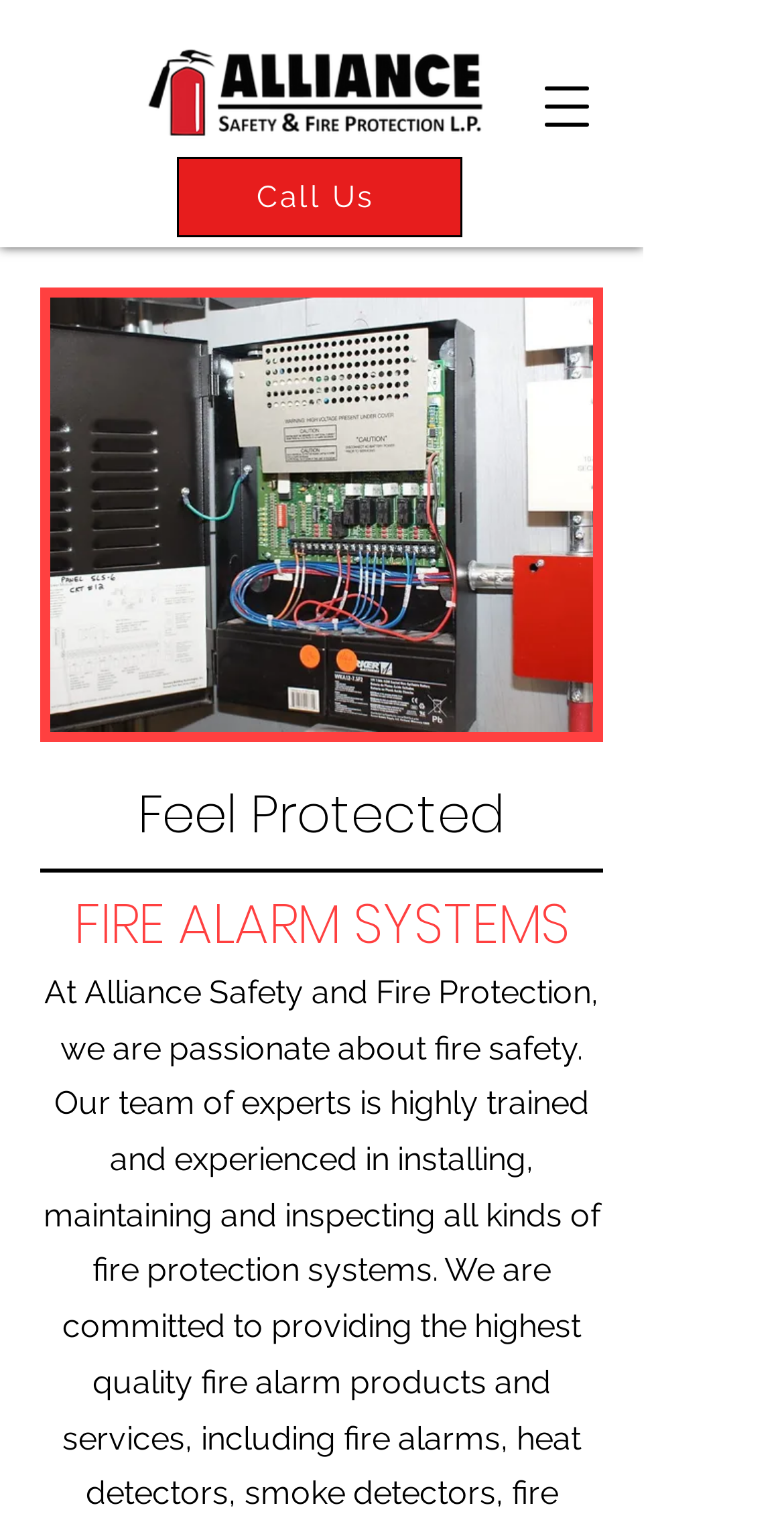Based on the image, give a detailed response to the question: What is the theme of the image below the navigation menu?

The image below the navigation menu is related to a fire alarm panel, which is likely a product or service offered by the company.